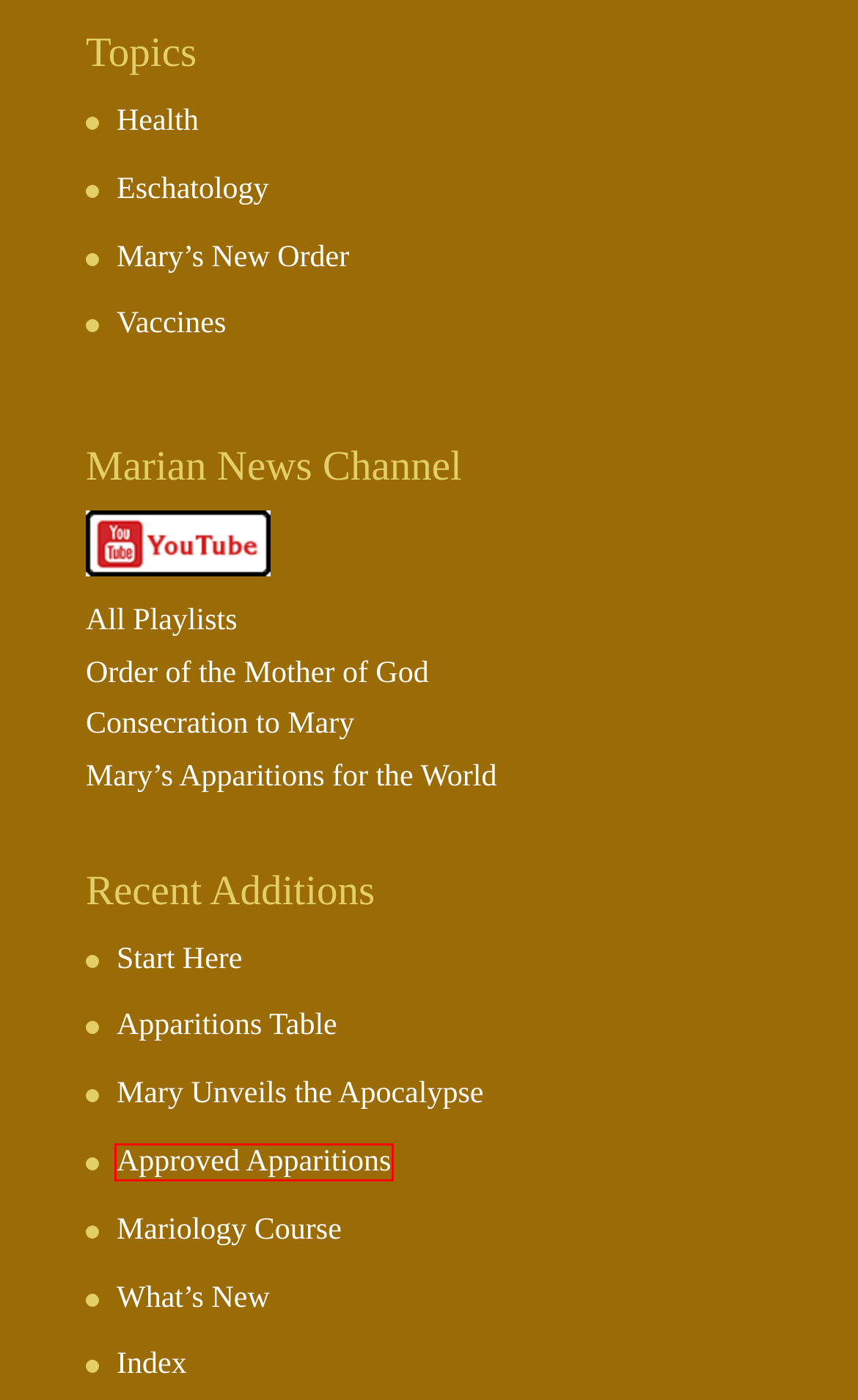You are provided with a screenshot of a webpage containing a red rectangle bounding box. Identify the webpage description that best matches the new webpage after the element in the bounding box is clicked. Here are the potential descriptions:
A. What’s New | House of Mary
B. Vaccines | House of Mary
C. LCWR |
D. Index | House of Mary
E. Start Here | House of Mary
F. Mariology Course | House of Mary
G. Approved | House of Mary
H. About | House of Mary

G